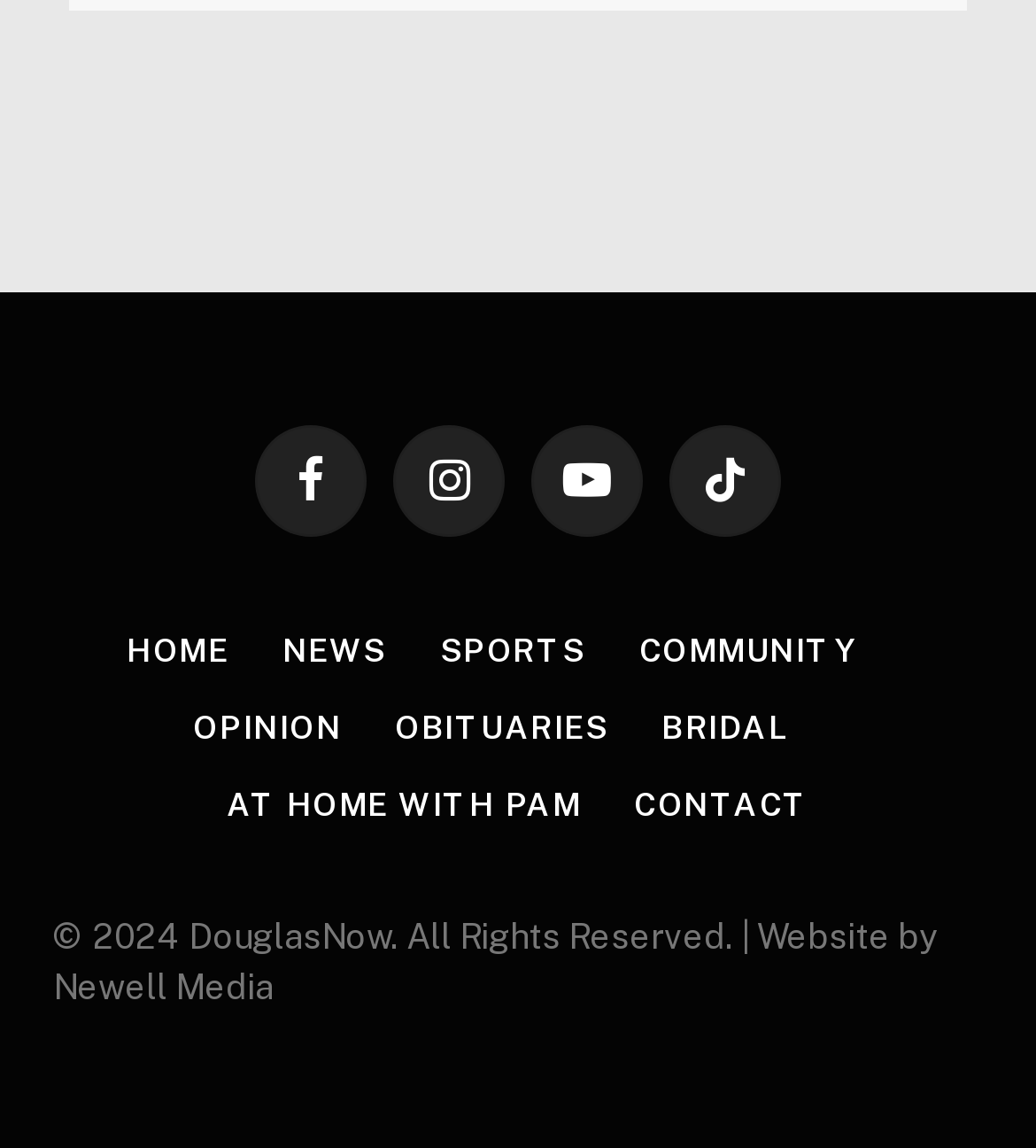Please mark the clickable region by giving the bounding box coordinates needed to complete this instruction: "read OPINION articles".

[0.187, 0.618, 0.33, 0.65]